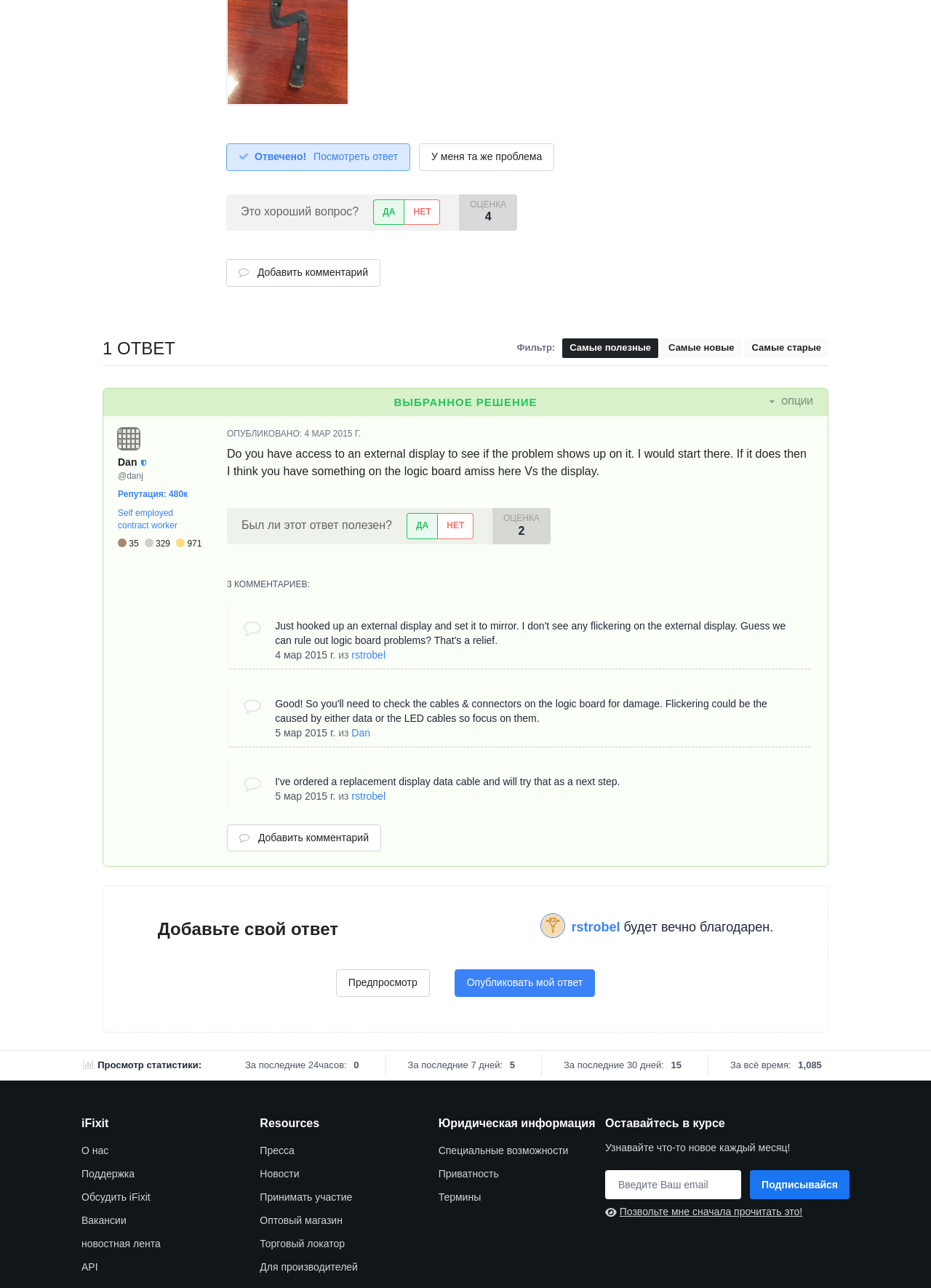Refer to the element description rstrobel and identify the corresponding bounding box in the screenshot. Format the coordinates as (top-left x, top-left y, bottom-right x, bottom-right y) with values in the range of 0 to 1.

[0.378, 0.613, 0.414, 0.622]